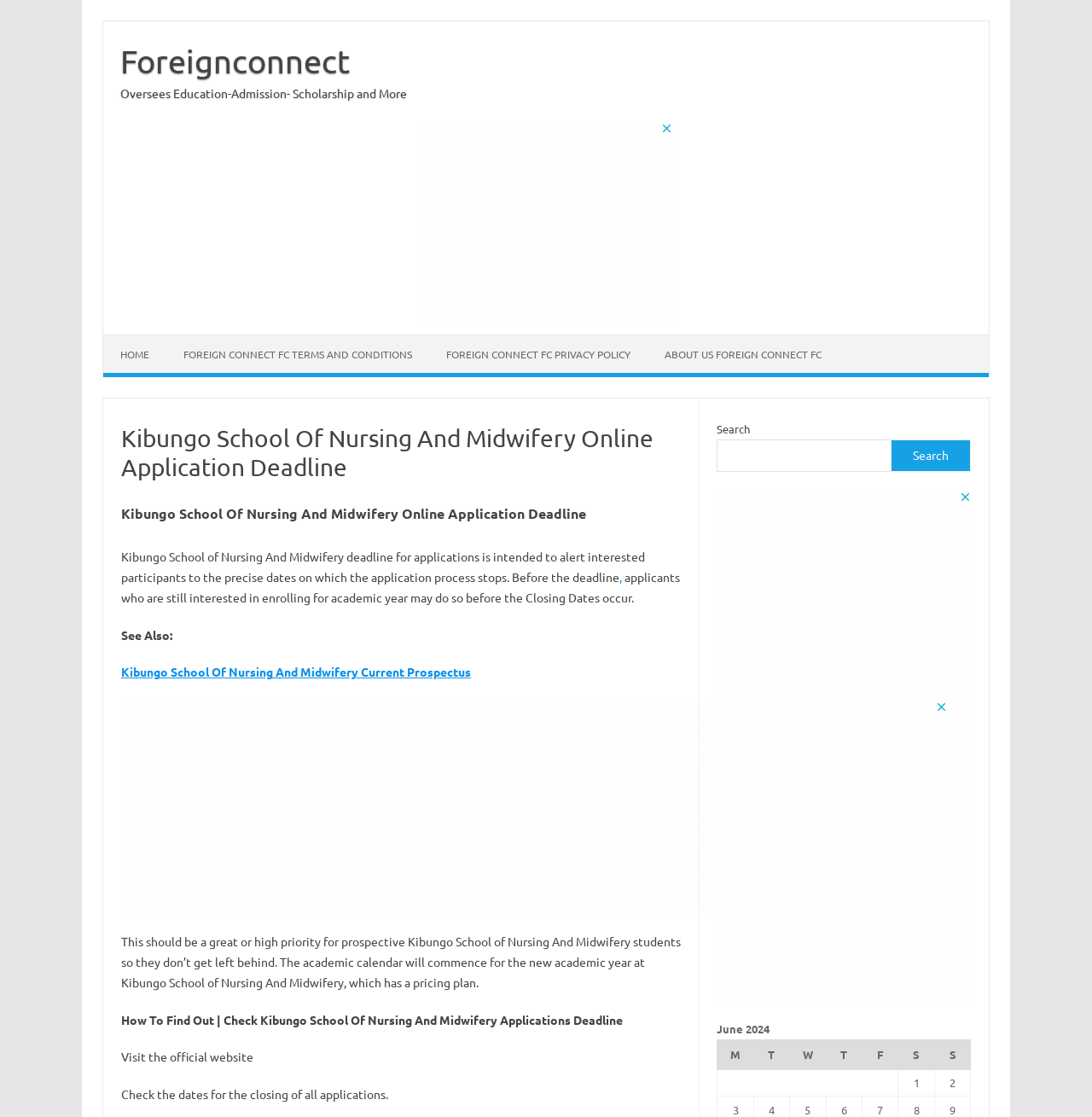Respond with a single word or phrase:
What is the purpose of the Kibungo School Of Nursing And Midwifery online application deadline?

To alert interested participants to the precise dates